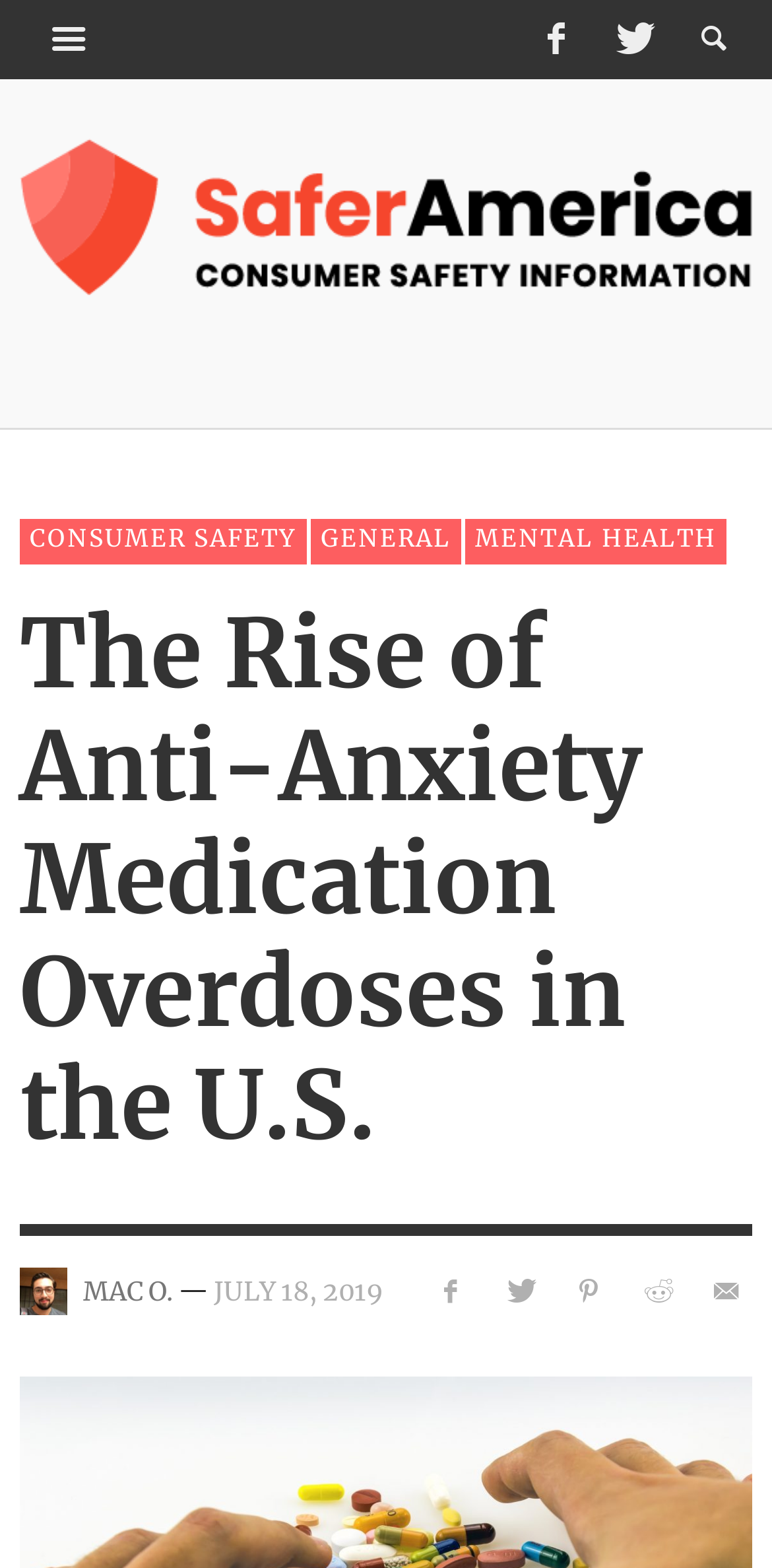Give a complete and precise description of the webpage's appearance.

The webpage appears to be an article discussing the alarming rate of overdose deaths caused by anti-anxiety medications like Xanax. At the top of the page, there are five social media links, represented by icons, aligned horizontally across the top. To the left of these icons, there is a link to the website's homepage, "Safer America", accompanied by a logo image. Below this, there are three category links: "CONSUMER SAFETY", "GENERAL", and "MENTAL HEALTH", arranged horizontally.

The main content of the page begins with a heading, "The Rise of Anti-Anxiety Medication Overdoses in the U.S.", which spans the entire width of the page. Below this heading, there is a horizontal separator line. 

Further down, there are five more social media links, again represented by icons, aligned horizontally. Below these icons, there is an author's name, "MAC O.", followed by a date, "JULY 18, 2019". The article's content is likely to be below this section, although the exact details are not provided in the accessibility tree.